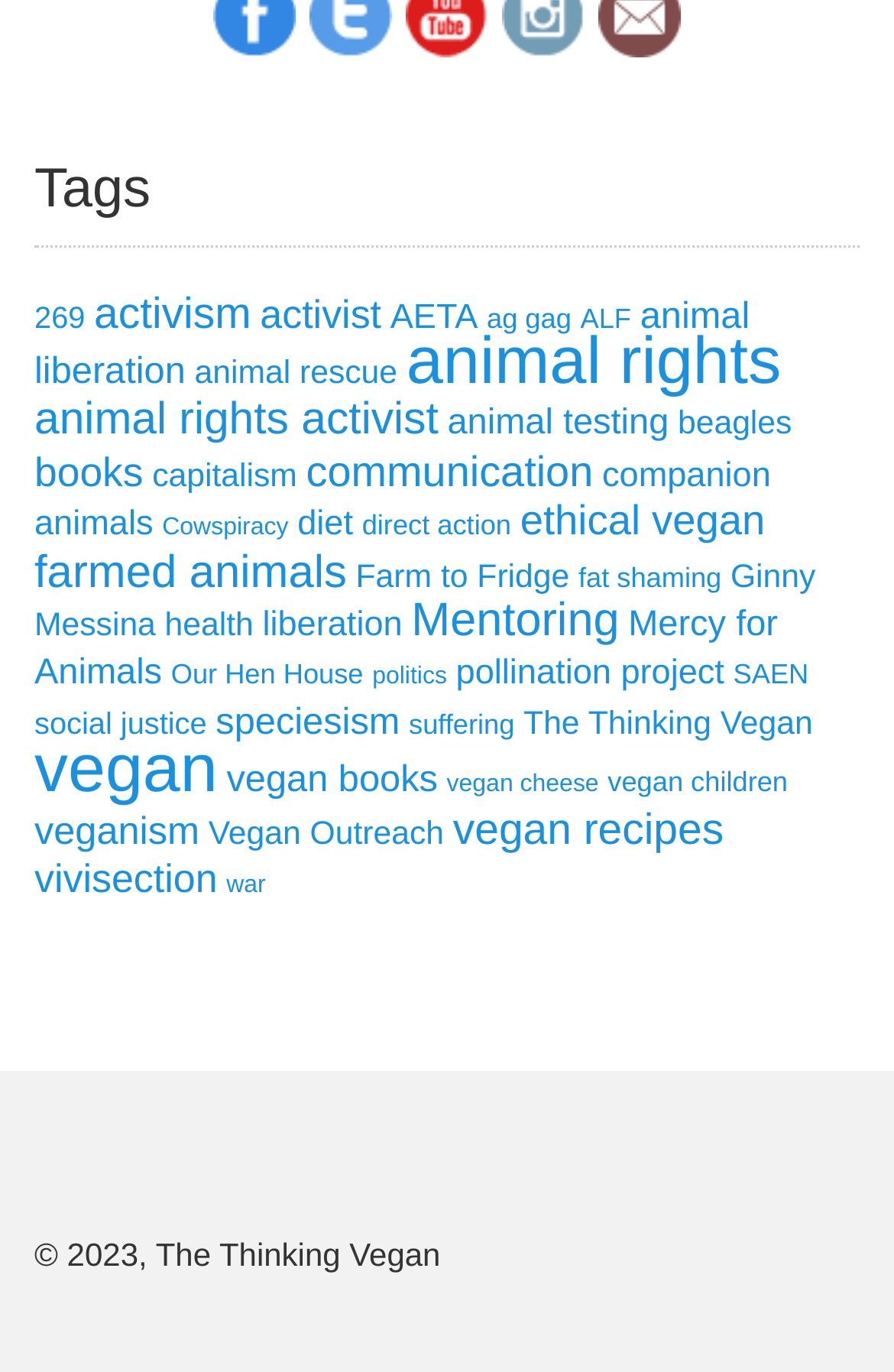Specify the bounding box coordinates (top-left x, top-left y, bottom-right x, bottom-right y) of the UI element in the screenshot that matches this description: animal rights activist

[0.038, 0.287, 0.49, 0.324]